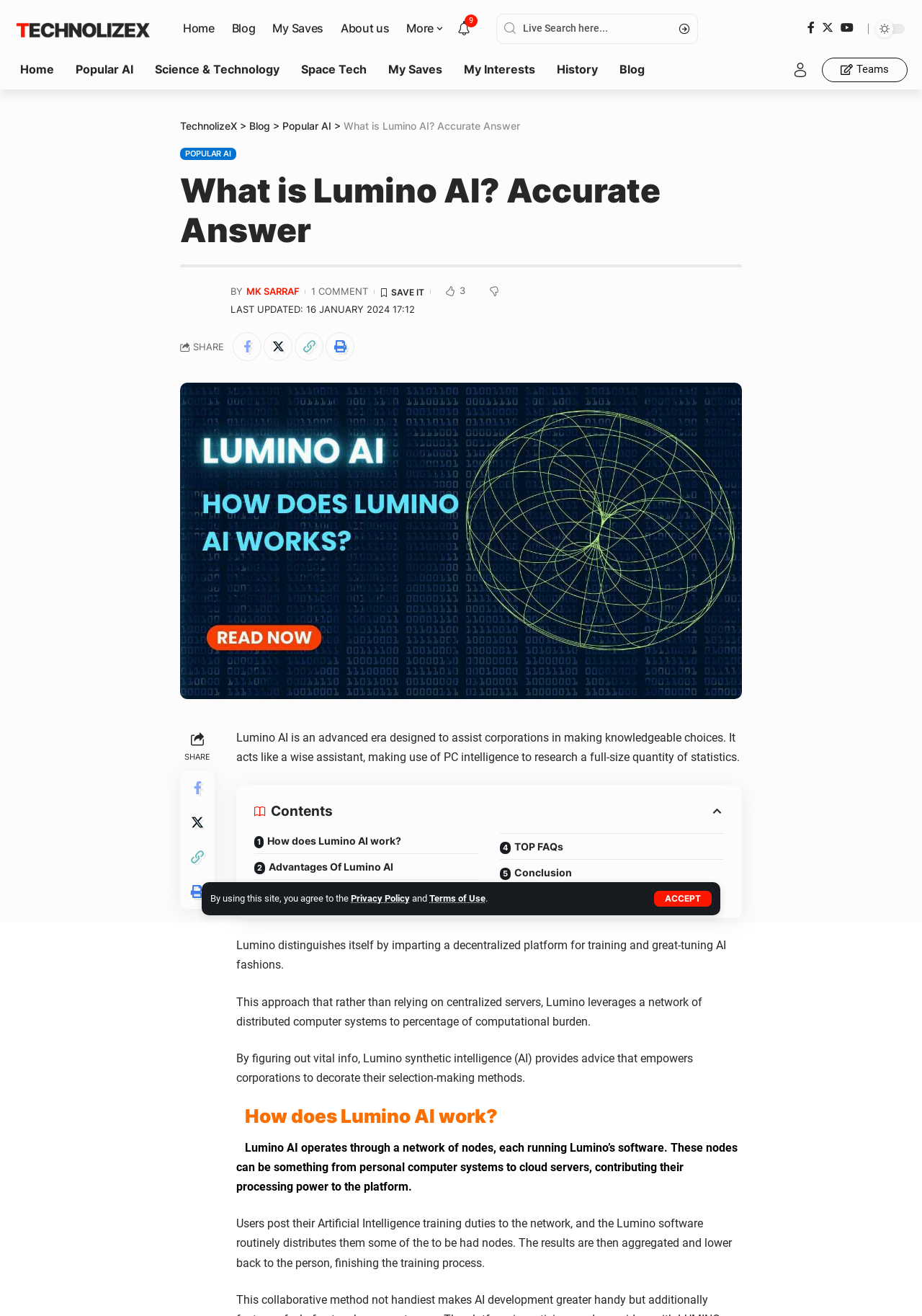Please find the bounding box coordinates of the section that needs to be clicked to achieve this instruction: "Read the blog".

[0.27, 0.091, 0.293, 0.1]